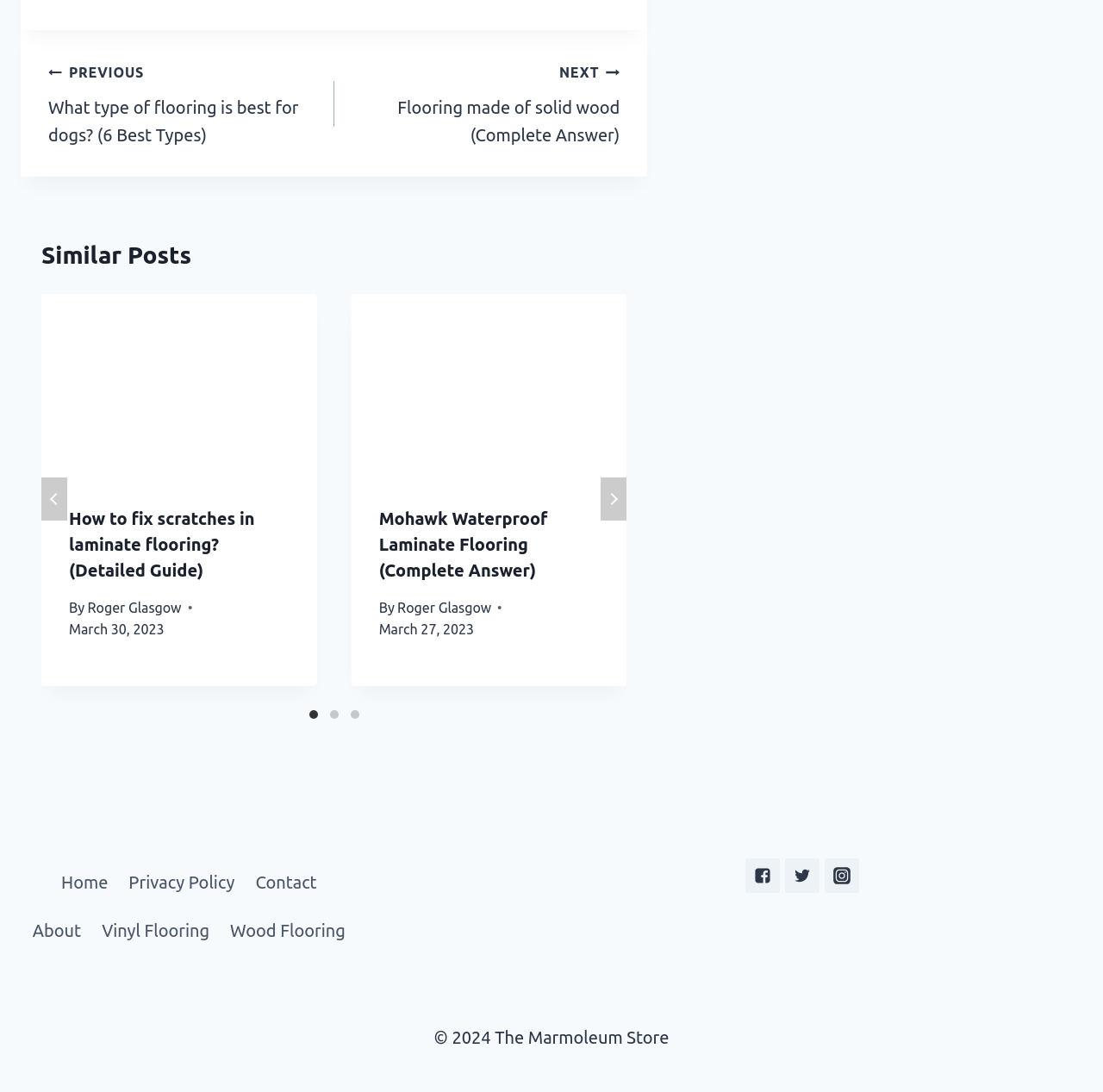Locate the bounding box coordinates of the element that needs to be clicked to carry out the instruction: "Click on the 'PREVIOUS What type of flooring is best for dogs? (6 Best Types)' link". The coordinates should be given as four float numbers ranging from 0 to 1, i.e., [left, top, right, bottom].

[0.044, 0.053, 0.303, 0.137]